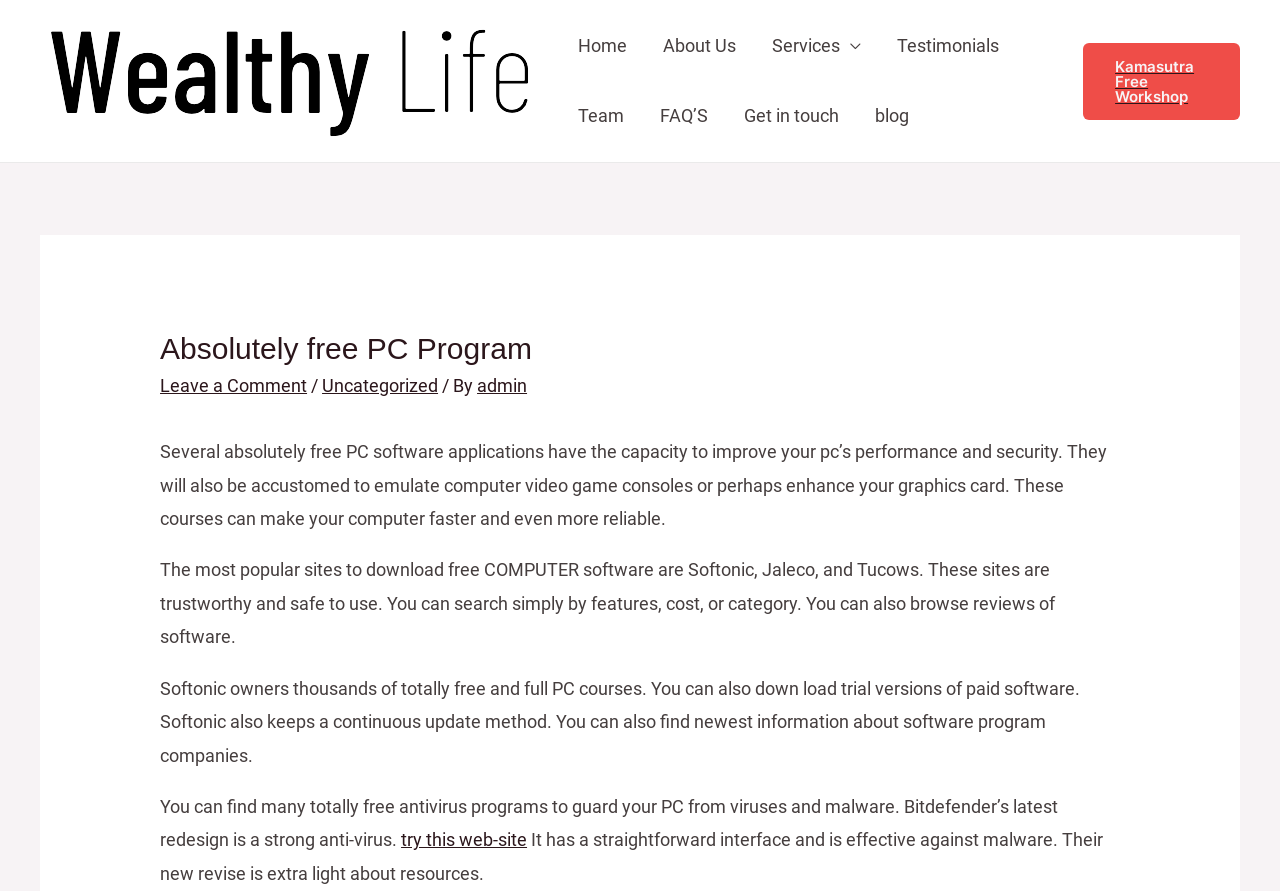Please give the bounding box coordinates of the area that should be clicked to fulfill the following instruction: "Try the web-site". The coordinates should be in the format of four float numbers from 0 to 1, i.e., [left, top, right, bottom].

[0.313, 0.931, 0.412, 0.954]